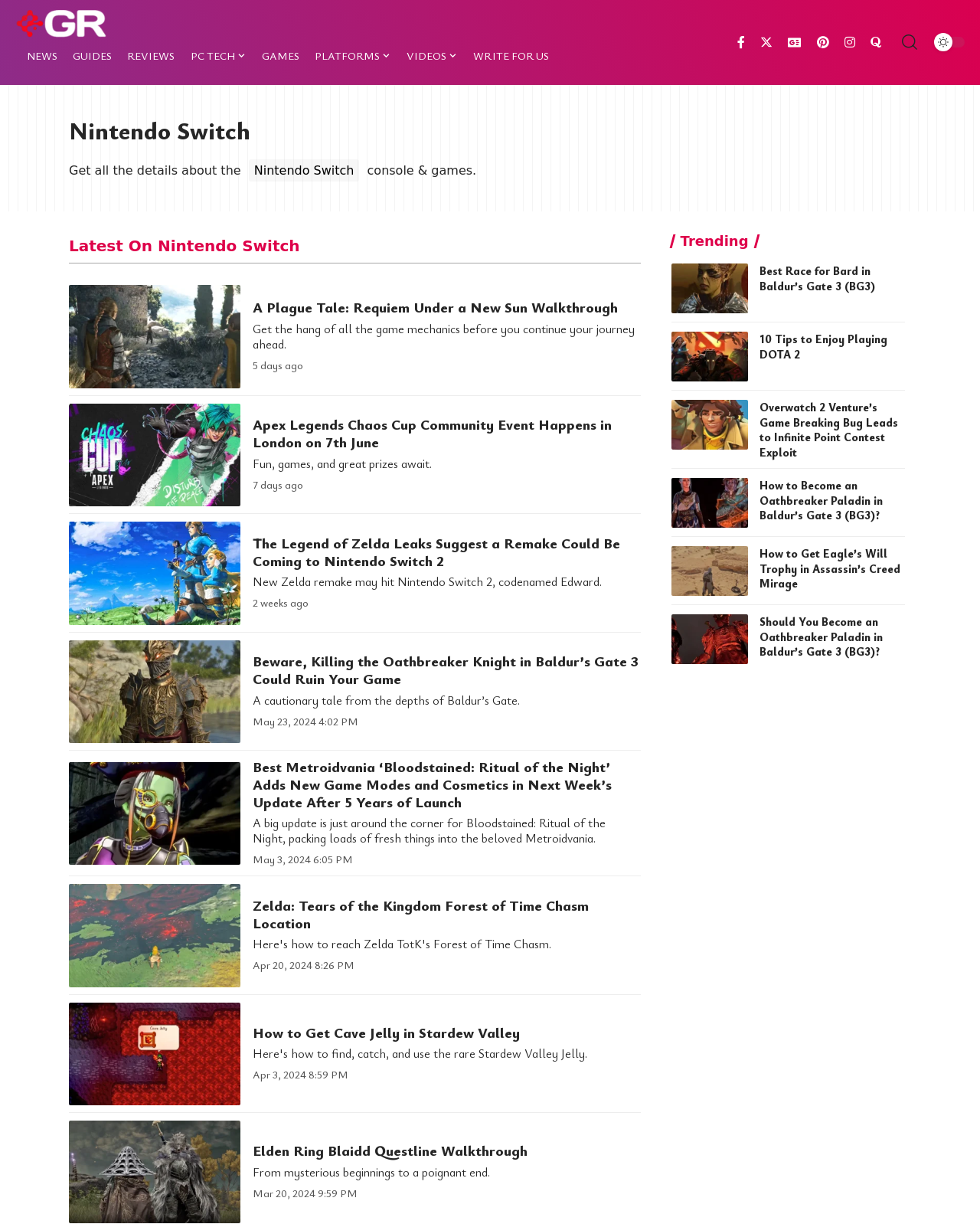Highlight the bounding box coordinates of the element you need to click to perform the following instruction: "Read about A Plague Tale: Requiem Under a New Sun Walkthrough."

[0.07, 0.233, 0.245, 0.317]